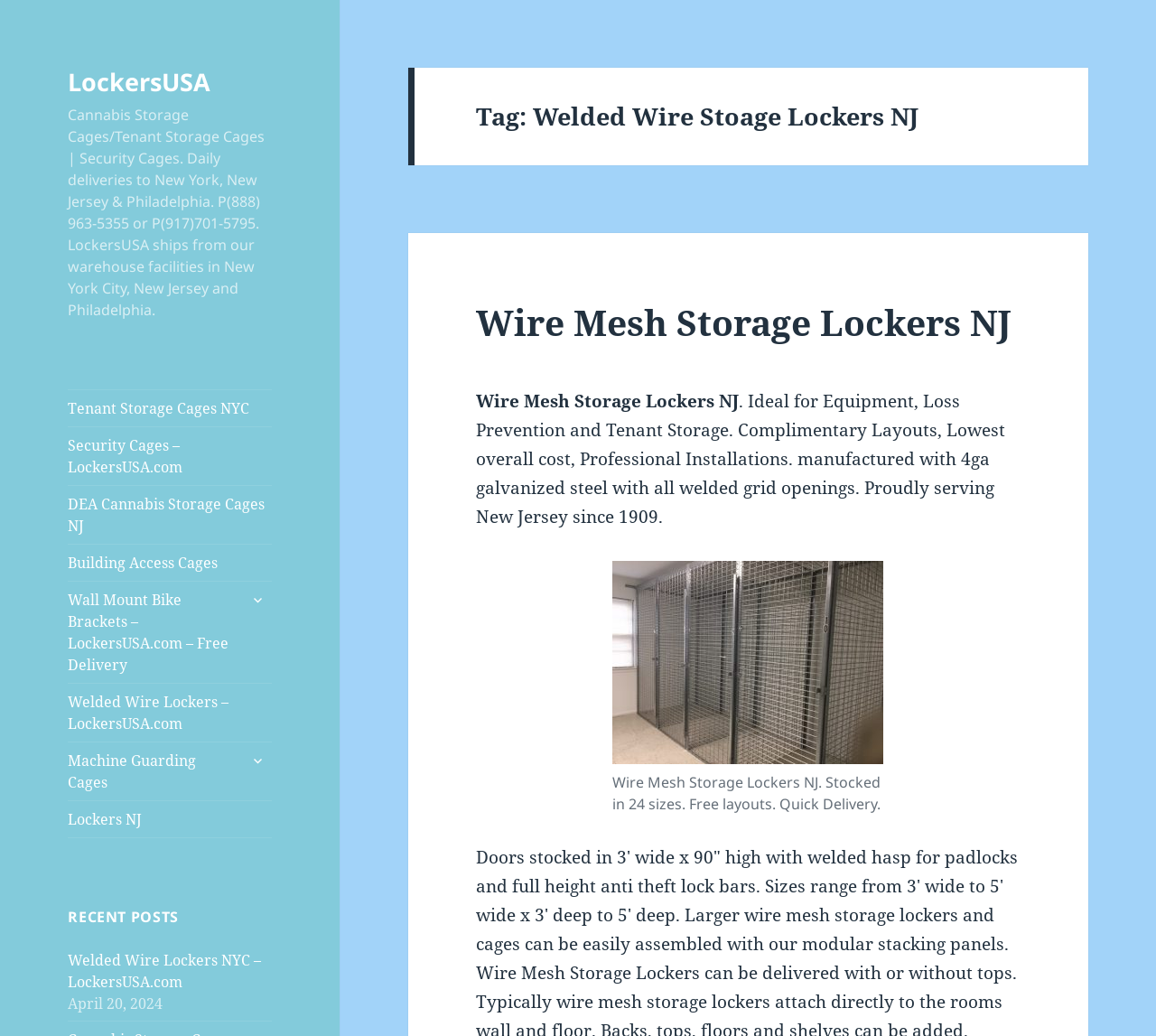Extract the bounding box for the UI element that matches this description: "Security Cages – LockersUSA.com".

[0.059, 0.412, 0.235, 0.468]